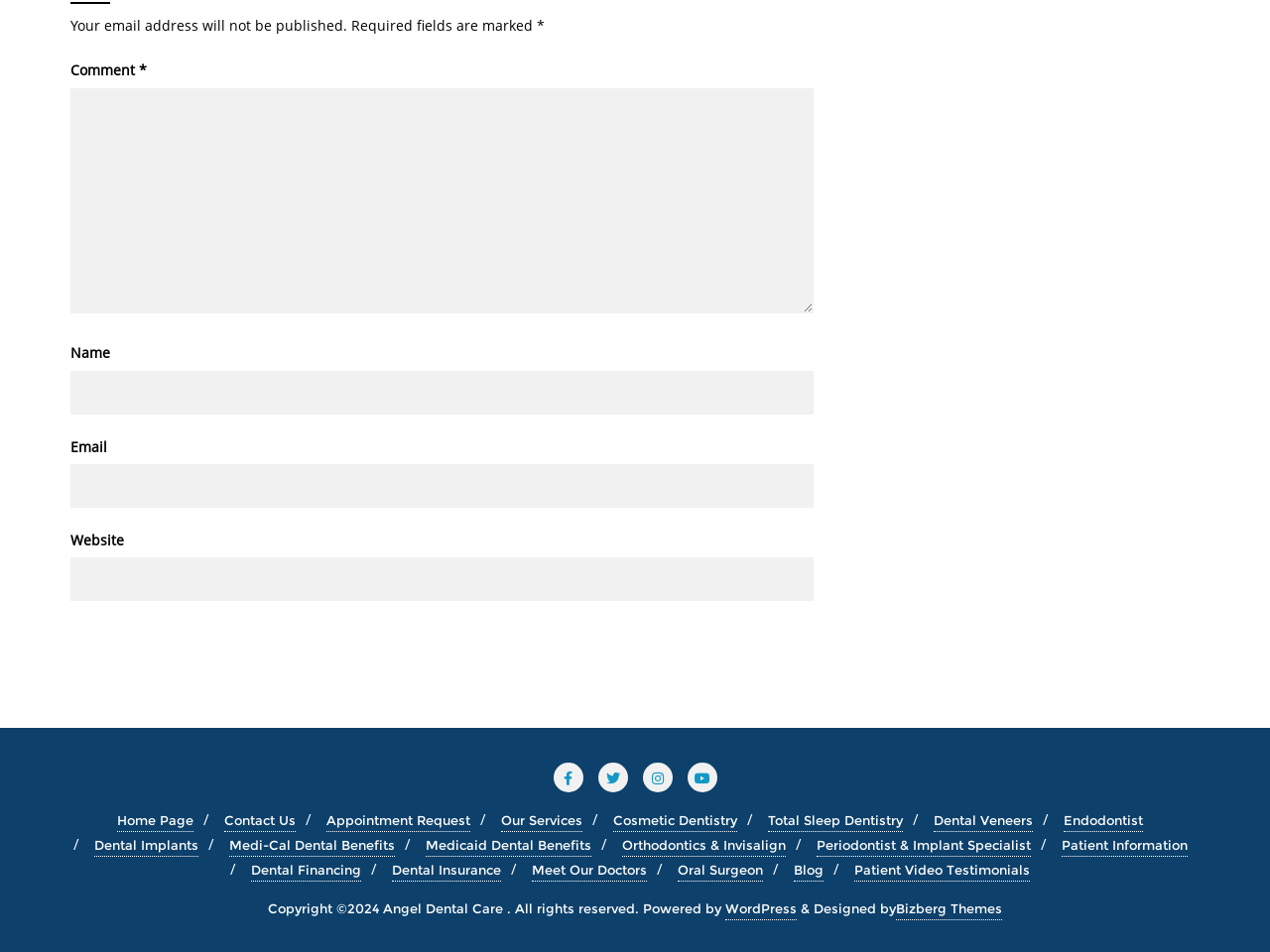What is the purpose of the textbox labeled 'Comment'?
Refer to the screenshot and answer in one word or phrase.

To enter a comment